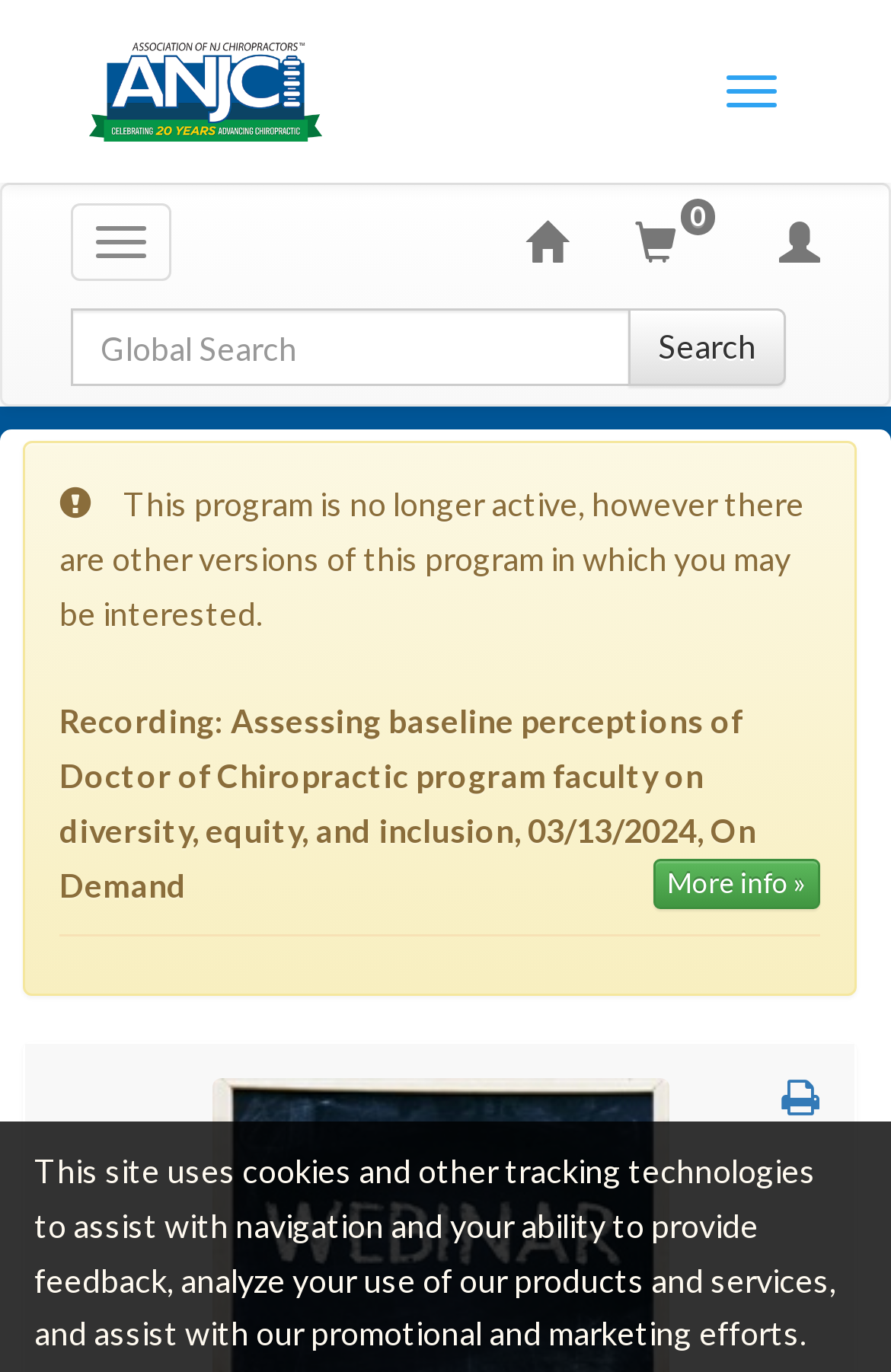Explain the webpage's layout and main content in detail.

The webpage appears to be a educational or academic webpage, specifically focused on a Doctor of Chiropractic program. At the top, there is a link and a button, with the link being positioned slightly above the button. Below these elements, there is a navigation menu with several links, including "Latest News", "About Us", "Sponsors", "Board", "ANJC Staff", "Contact Us", and "ANJC Member Benefits". These links are arranged vertically, with "Latest News" at the top and "ANJC Member Benefits" at the bottom.

To the right of the navigation menu, there are three links: "Home", "Shopping Cart", and "My Account". Below these links, there is a search bar with a textbox and a "Search" button. 

The main content of the webpage is divided into two sections. The first section has a brief message indicating that the program is no longer active, but there are other versions available. Below this message, there is a description of a recording titled "Assessing baseline perceptions of Doctor of Chiropractic program faculty on diversity, equity, and inclusion", along with a link to more information. 

The second section is separated from the first by a horizontal separator. It contains an image related to the program, with a link to the image. Below the image, there is a button to print the page.

At the very bottom of the webpage, there is a message about the site's use of cookies and tracking technologies, along with a small empty space.